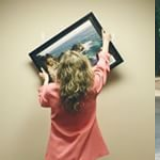What is the person's expression?
Refer to the screenshot and deliver a thorough answer to the question presented.

The person's facial expression suggests that they are carefully positioning the frame to ensure it is correctly aligned, indicating an attention to detail in their approach to home decor.